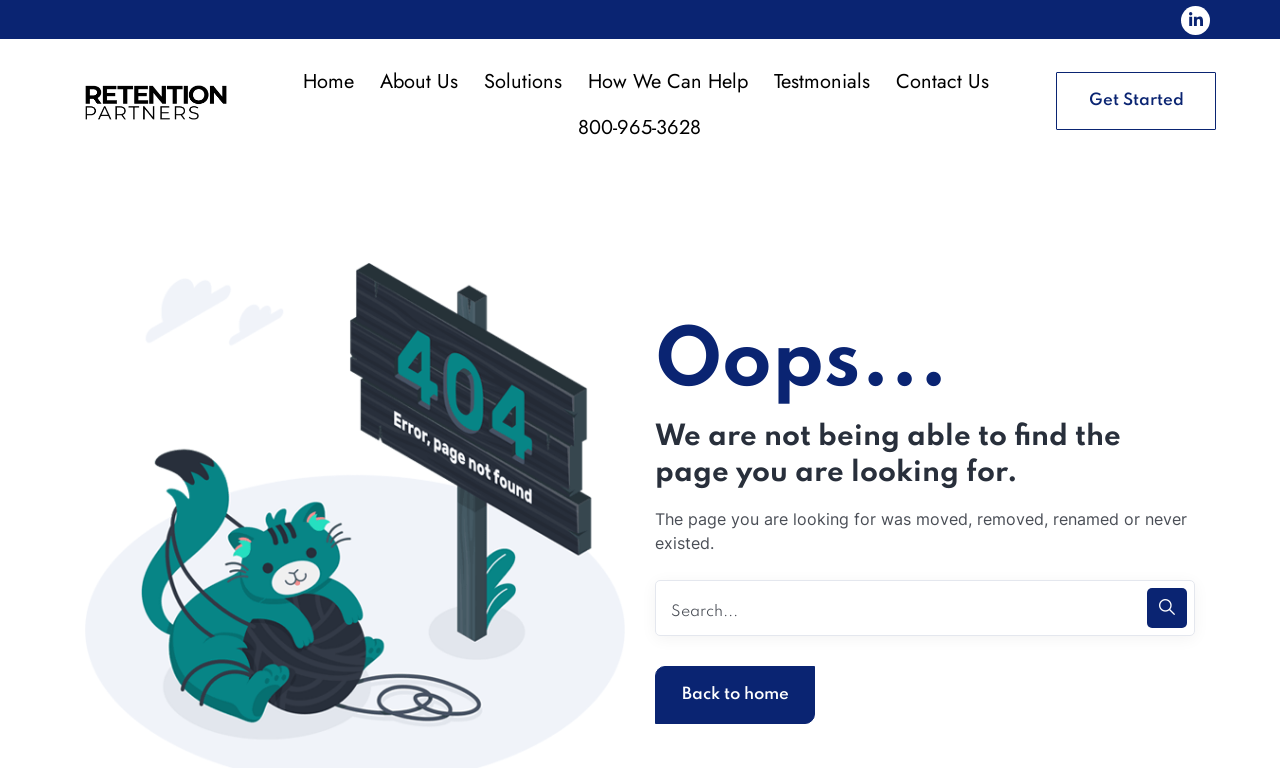Give a detailed account of the webpage, highlighting key information.

This webpage is a "Page not found" error page from Retention Partners. At the top right corner, there is a LinkedIn icon. On the top left side, there is a navigation menu with links to "Home", "About Us", "Solutions", "How We Can Help", "Testmonials", and "Contact Us". Below the navigation menu, there is a phone number "800-965-3628" displayed prominently.

In the main content area, there is a large heading "Oops..." followed by a subheading "We are not being able to find the page you are looking for." Below the subheading, there is a paragraph of text explaining that the page was either moved, removed, renamed, or never existed.

Underneath the paragraph, there is a search bar with a search box and a magnifying glass icon button. On the right side of the search bar, there is a "Get Started" button. At the bottom of the main content area, there is a link to "Back to home".